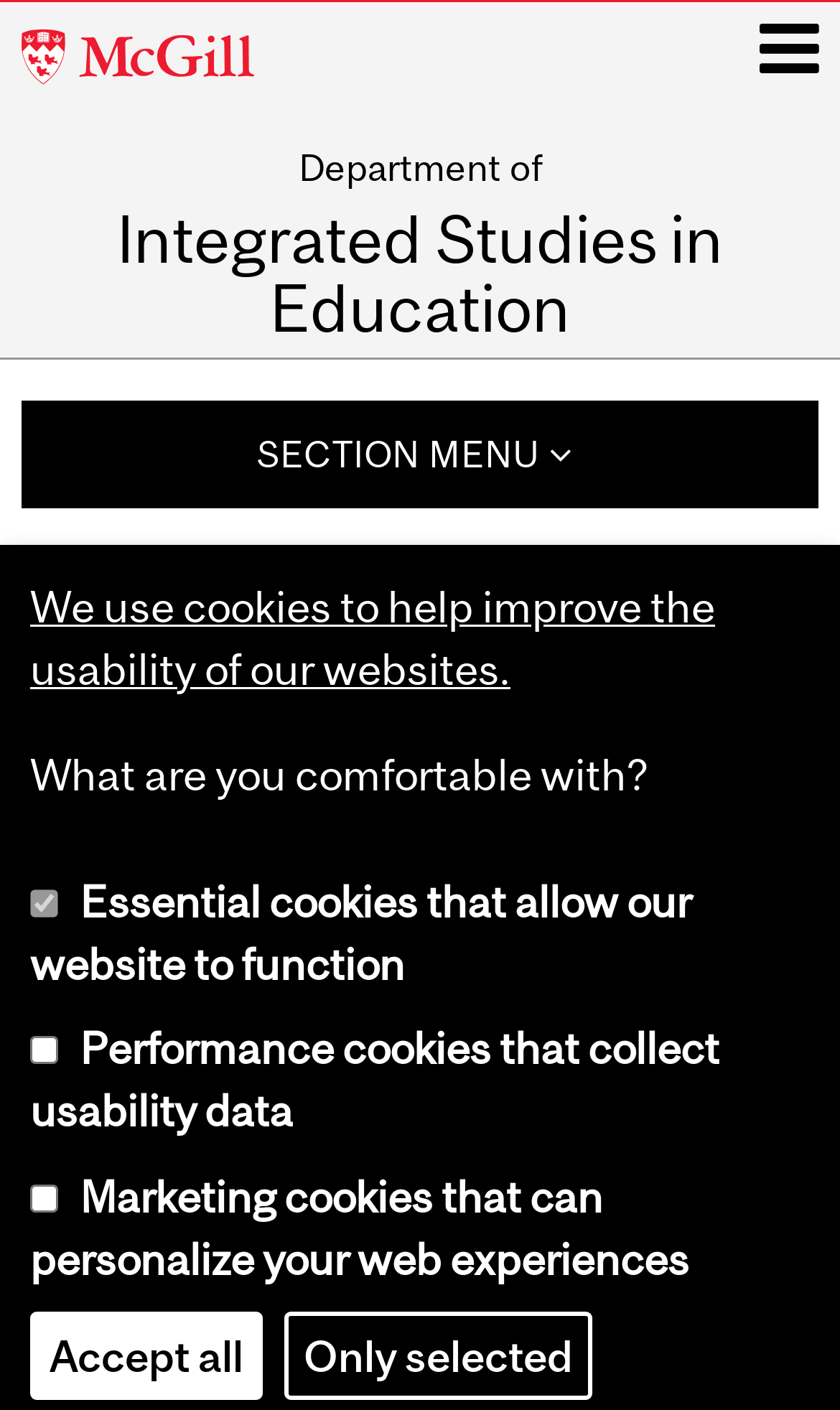Please determine the bounding box coordinates of the element to click in order to execute the following instruction: "Read about Academic Tenure-Track Positions". The coordinates should be four float numbers between 0 and 1, specified as [left, top, right, bottom].

[0.126, 0.765, 0.905, 0.8]